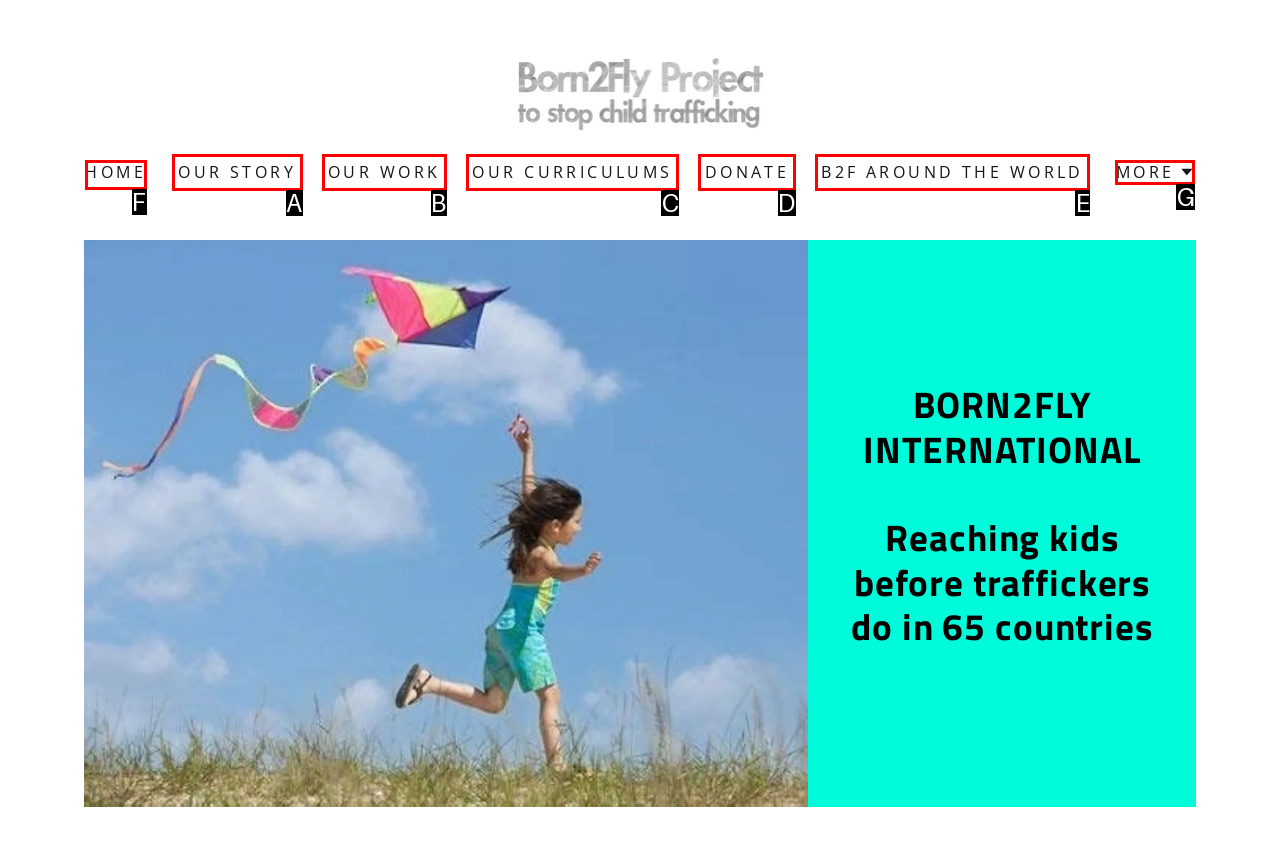Determine which option fits the element description: Our story
Answer with the option’s letter directly.

A